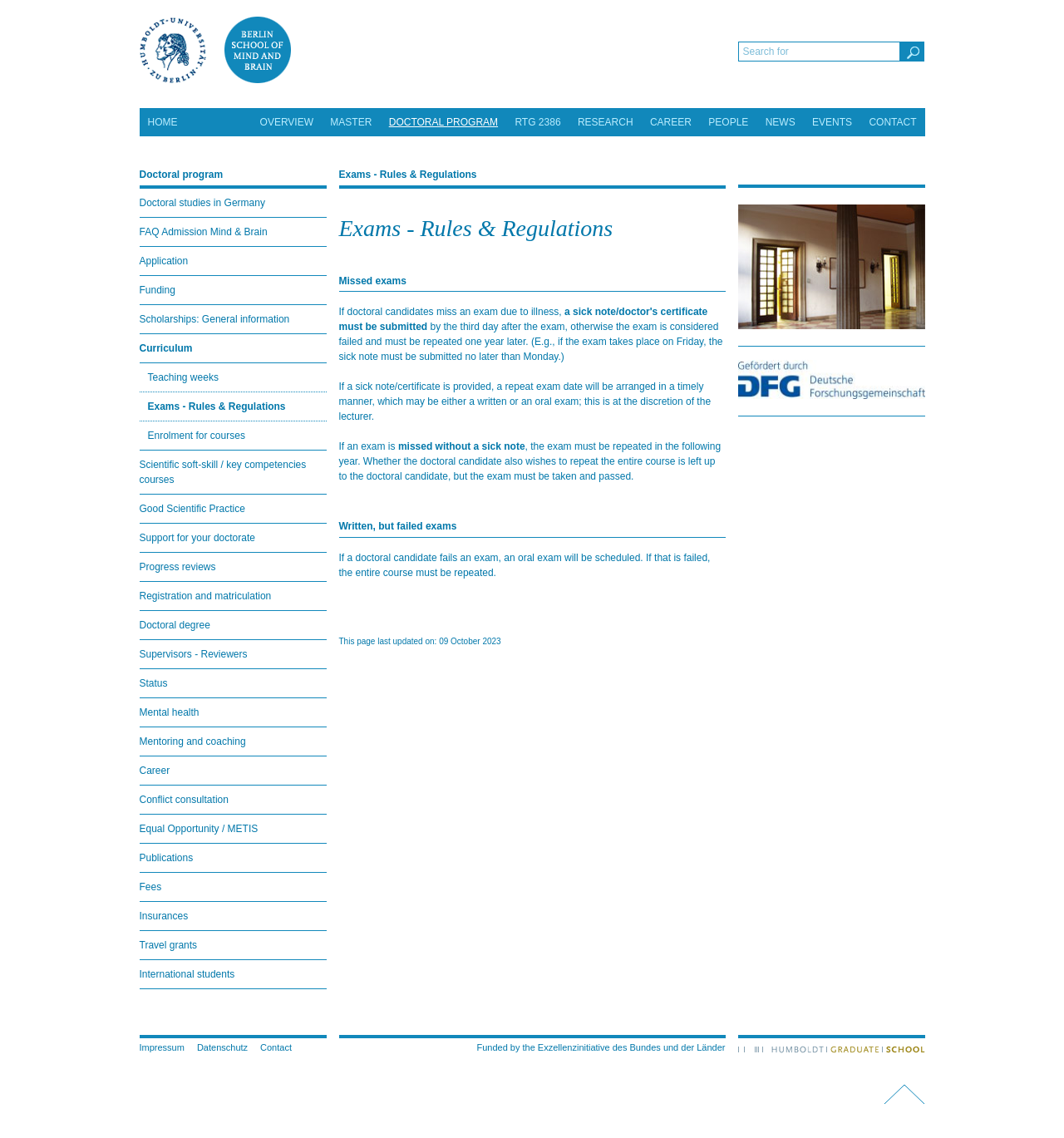What is the purpose of submitting a sick note?
Give a comprehensive and detailed explanation for the question.

According to the page, if a doctoral candidate misses an exam due to illness, they need to submit a sick note to arrange a repeat exam date, which may be a written or oral exam.